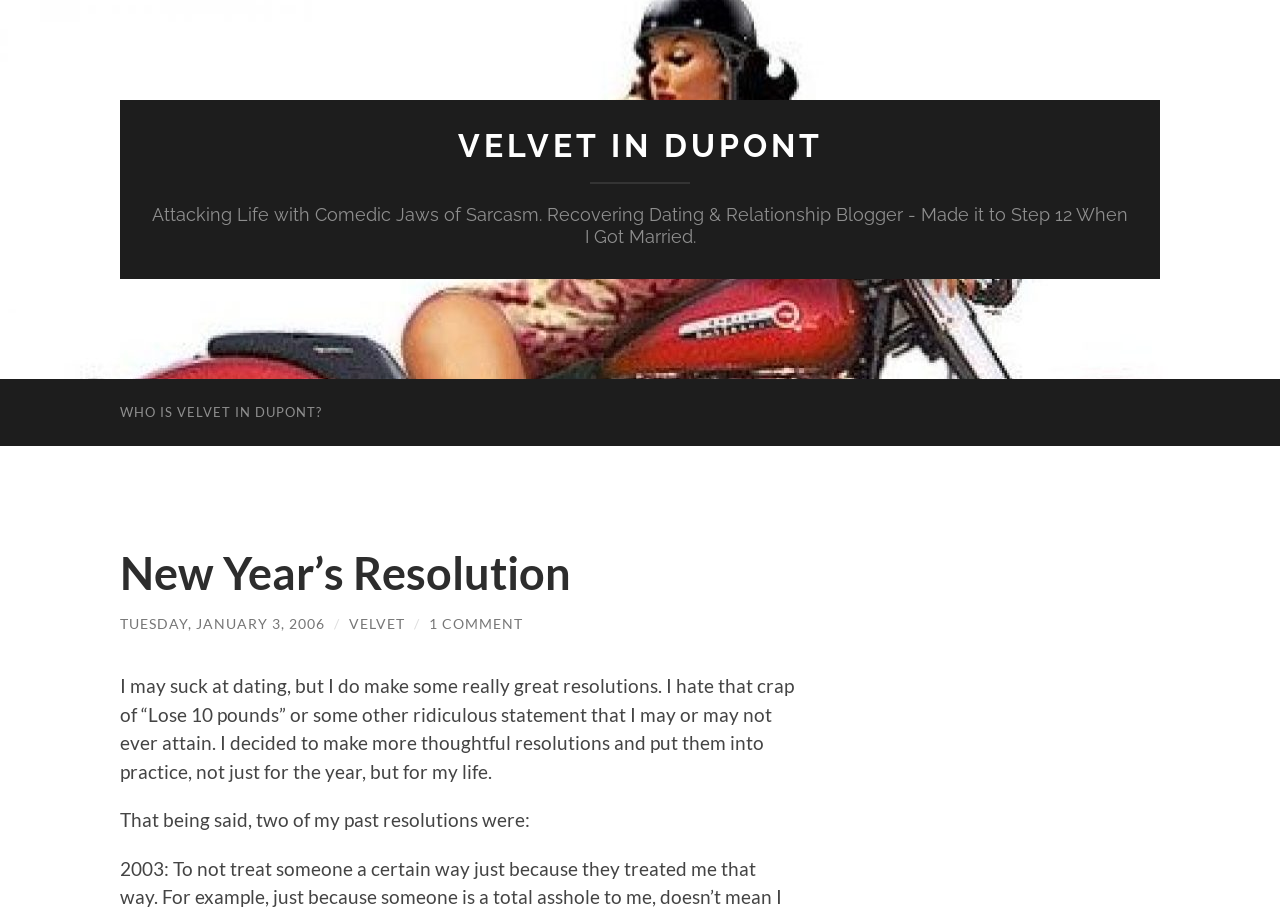Please extract and provide the main headline of the webpage.

New Year’s Resolution